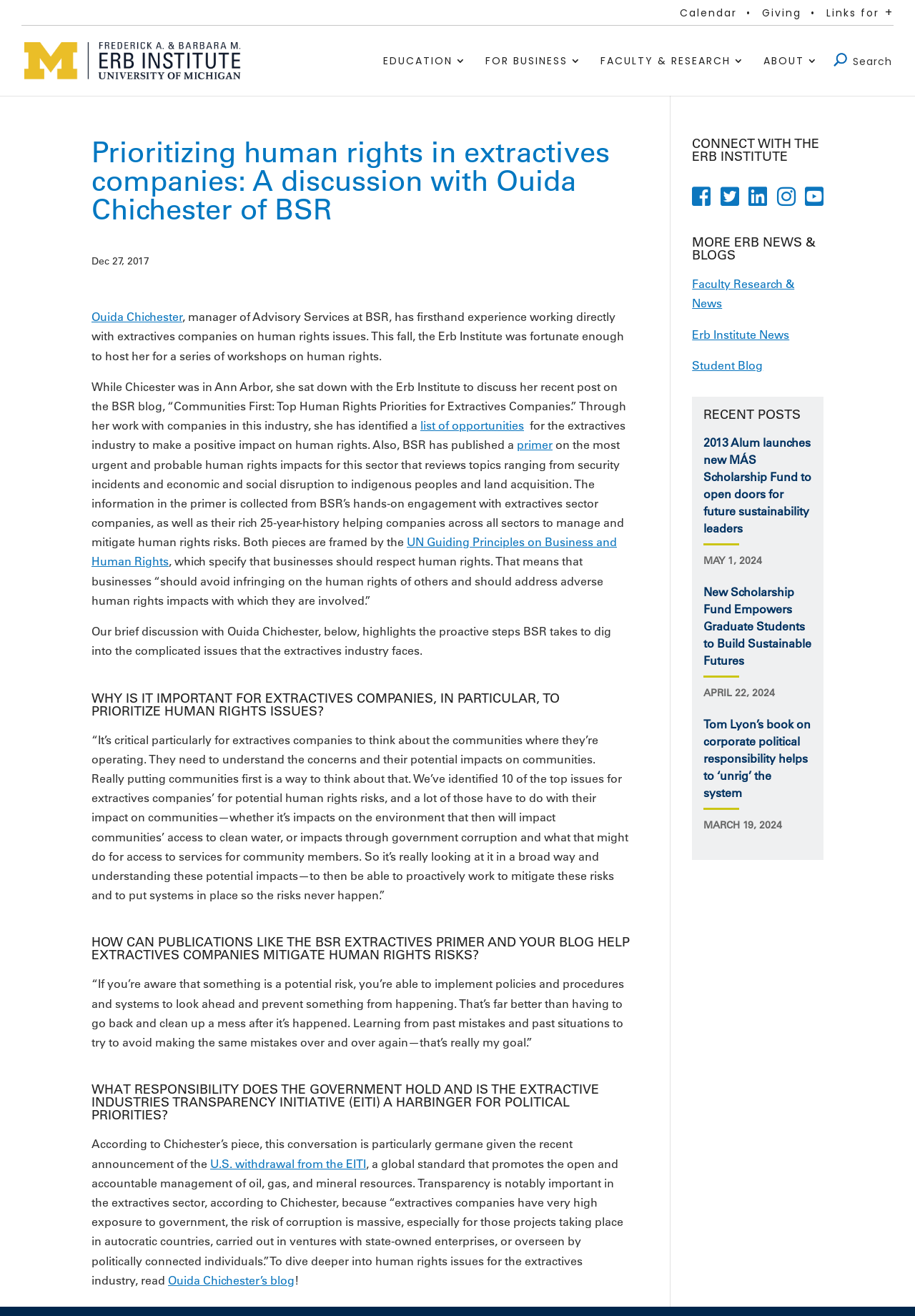Refer to the image and answer the question with as much detail as possible: What is the name of the blog mentioned in the webpage?

I found the answer by reading the article content and finding the link element with the text 'Ouida Chichester’s blog'. This suggests that the blog is related to BSR, which is an organization that works on human rights issues.